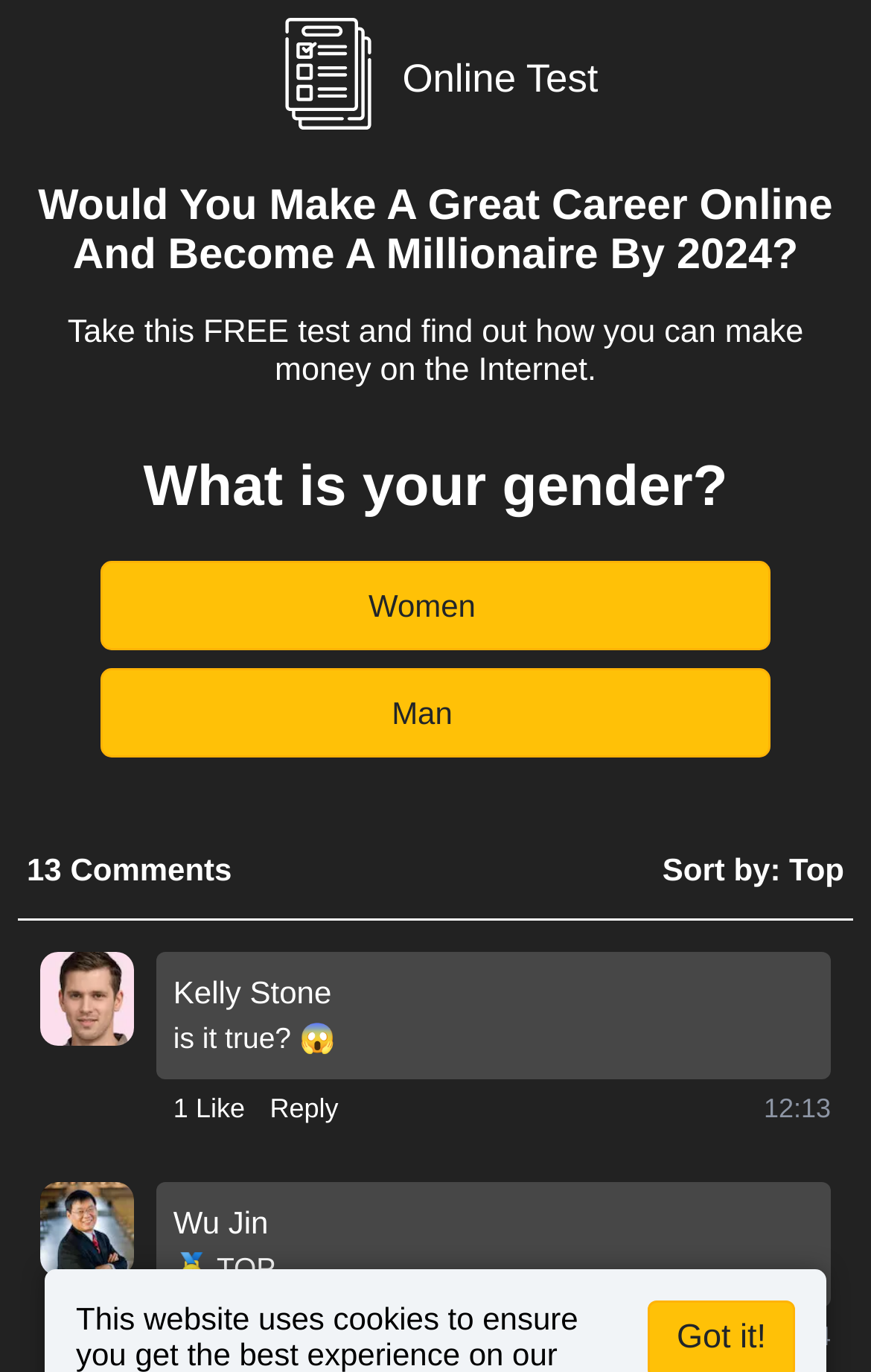What is the topic of the survey?
Give a detailed response to the question by analyzing the screenshot.

Based on the webpage content, specifically the headings 'Would You Make A Great Career Online And Become A Millionaire By 2024?' and 'Take this FREE test and find out how you can make money on the Internet.', it can be inferred that the topic of the survey is related to career online and making money on the internet.